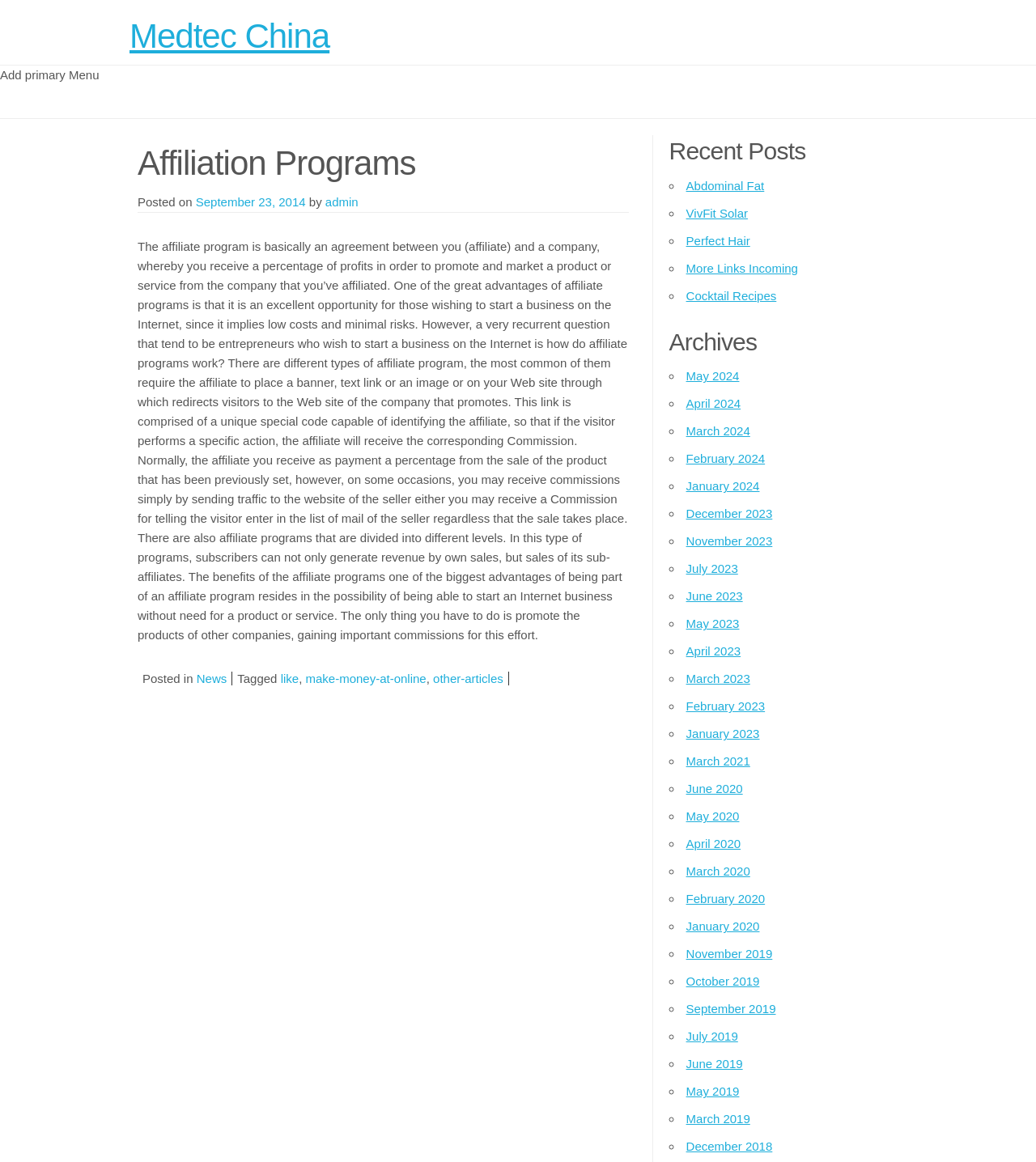Determine the bounding box coordinates of the clickable area required to perform the following instruction: "Learn about make-money-at-online". The coordinates should be represented as four float numbers between 0 and 1: [left, top, right, bottom].

[0.295, 0.578, 0.411, 0.59]